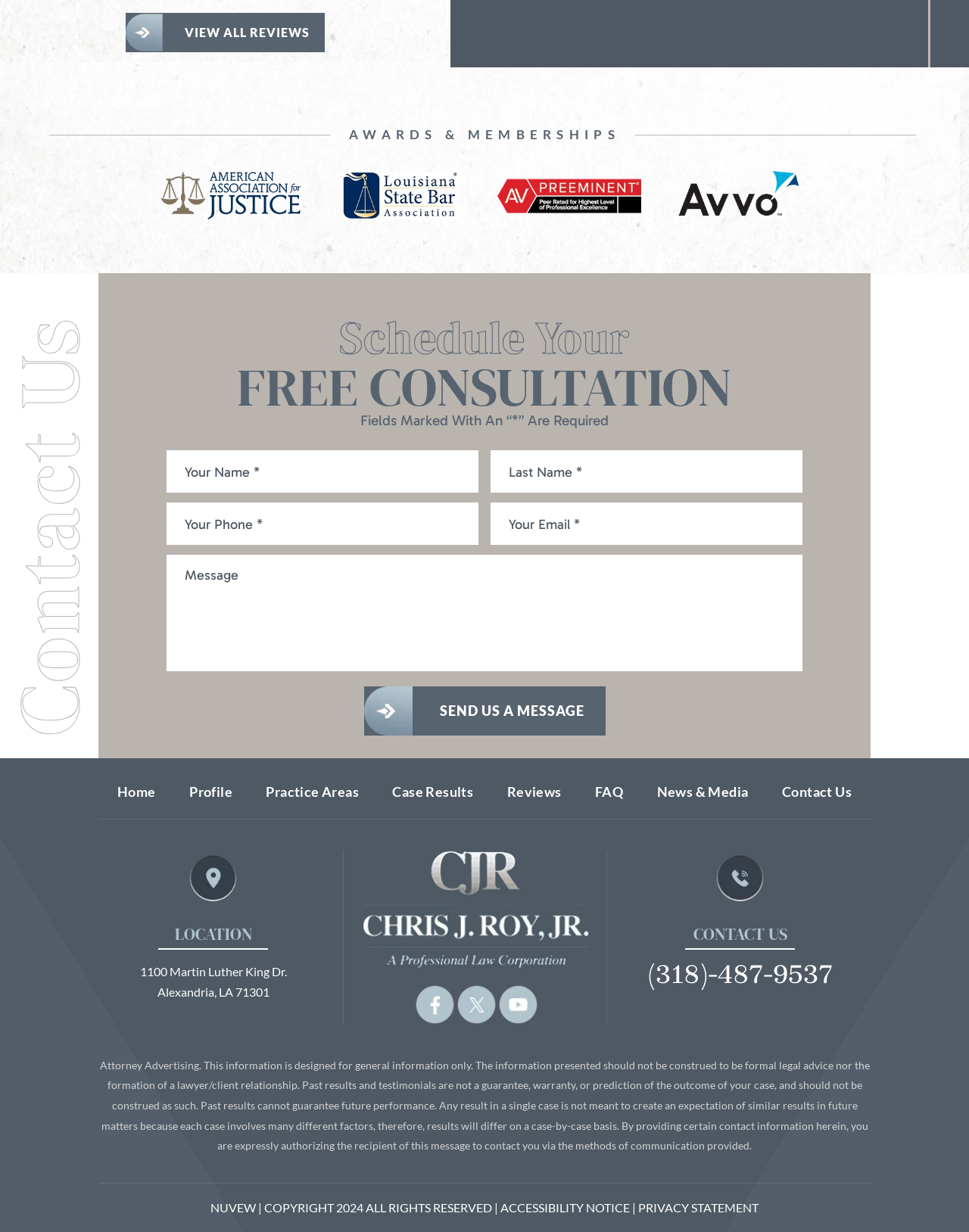What is the address of the law firm's location?
Give a one-word or short phrase answer based on the image.

1100 Martin Luther King Dr. Alexandria, LA 71301